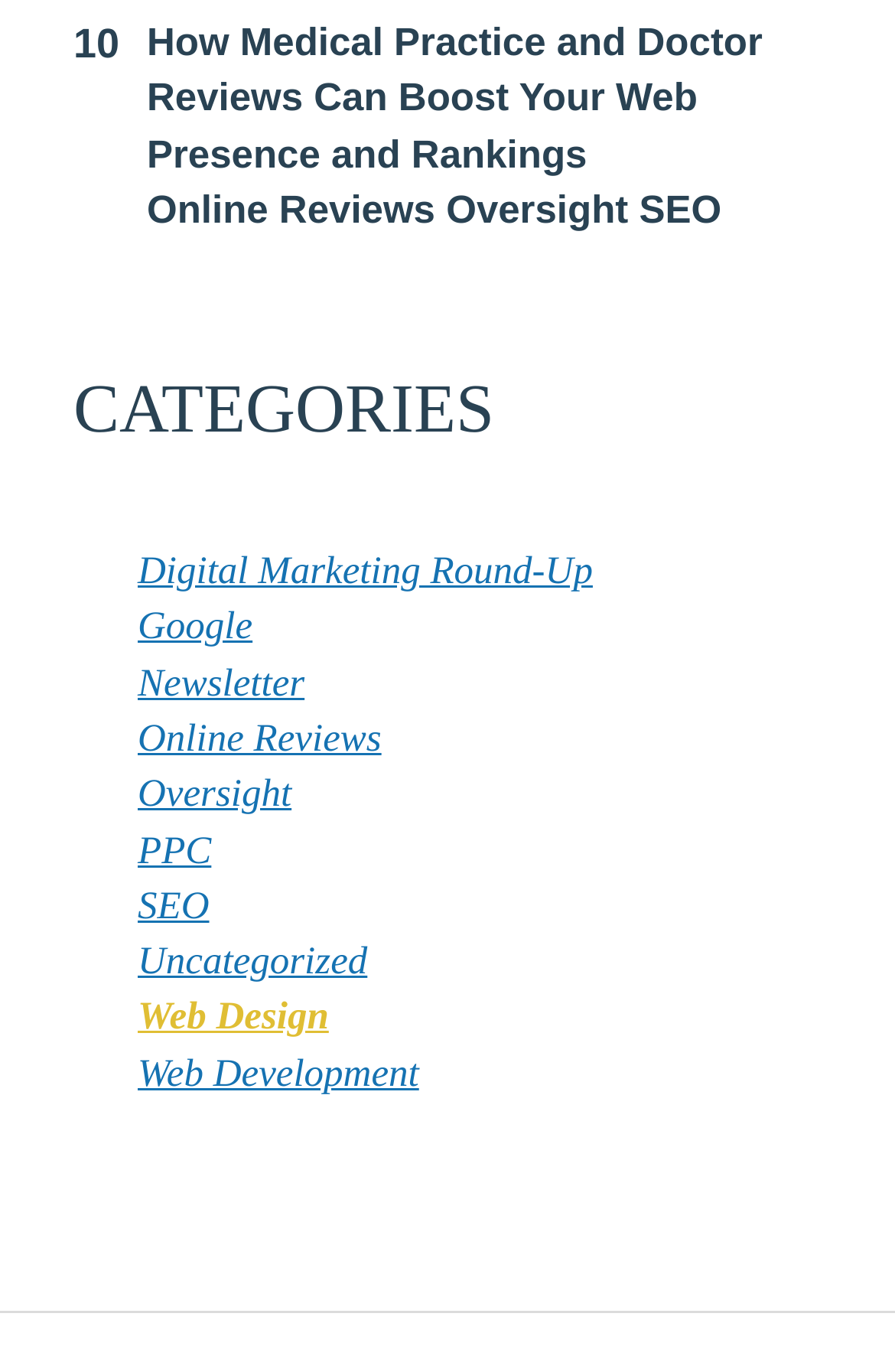Determine the bounding box coordinates for the UI element matching this description: "Digital Marketing Round-Up".

[0.154, 0.4, 0.662, 0.432]